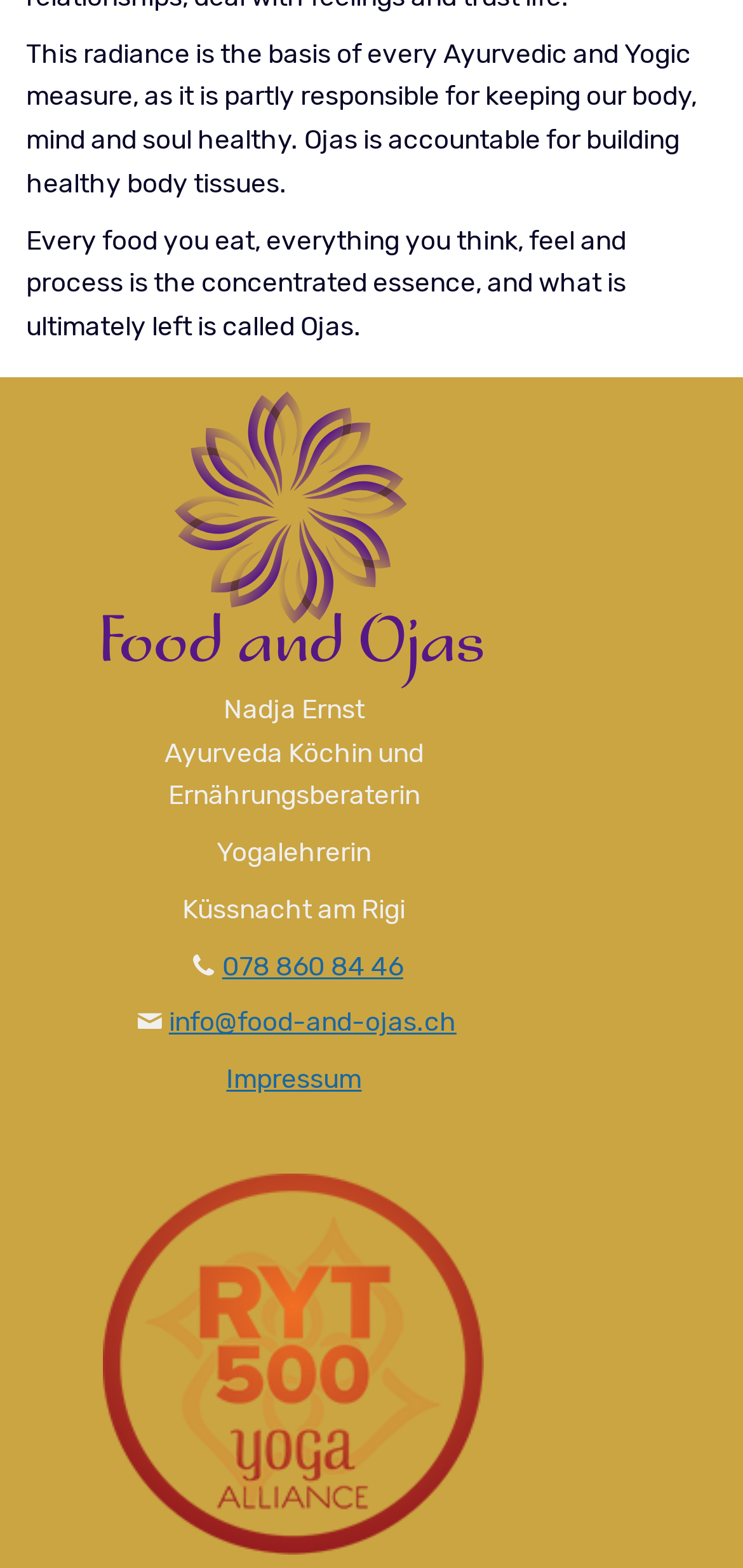Kindly respond to the following question with a single word or a brief phrase: 
What is the location of Nadja Ernst?

Küssnacht am Rigi